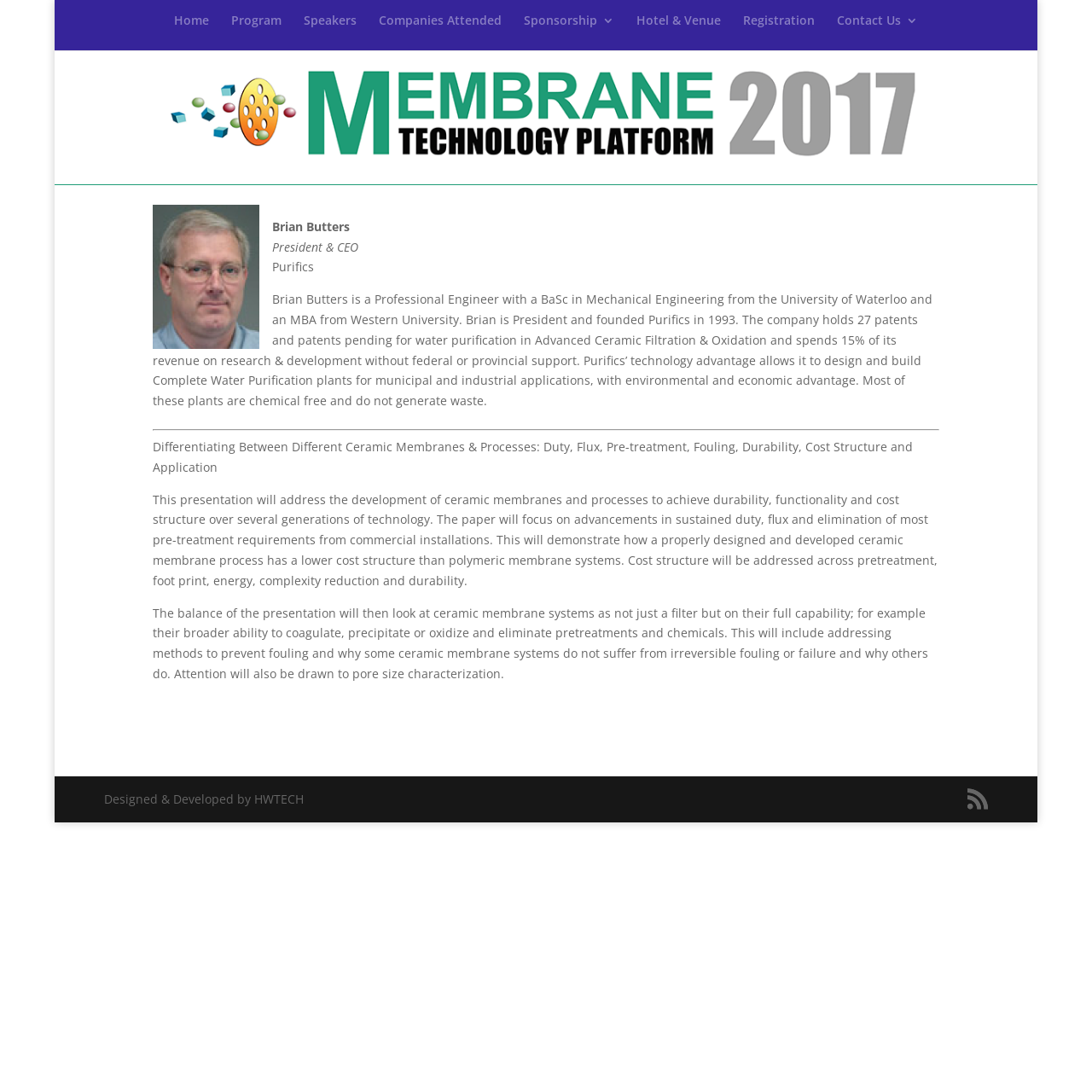Kindly determine the bounding box coordinates for the clickable area to achieve the given instruction: "Read about the 'Speakers'".

[0.278, 0.013, 0.327, 0.046]